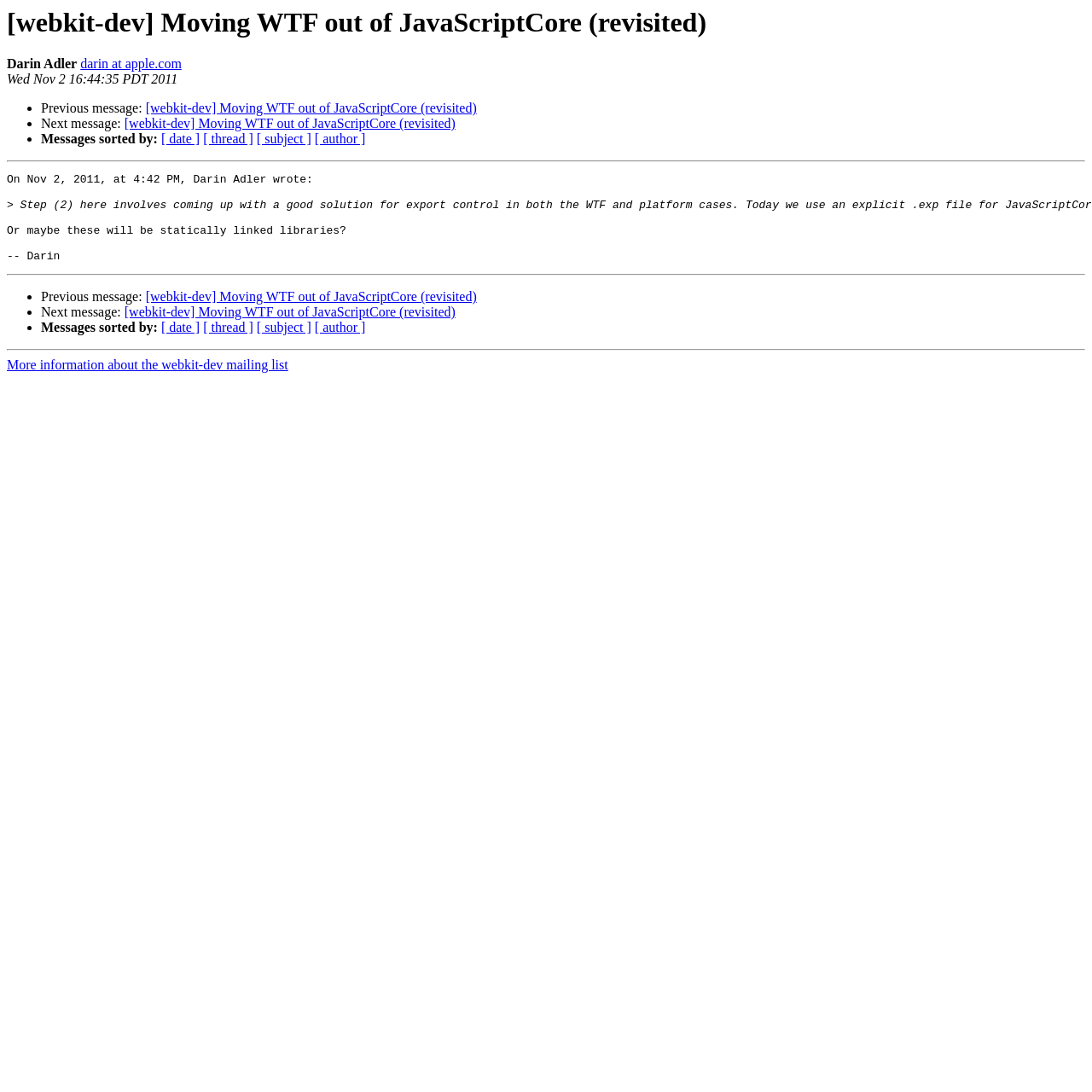Who is the author of the message?
Utilize the information in the image to give a detailed answer to the question.

The author of the message can be found by looking at the static text element that says 'Darin Adler' which is located above the date and time of the message.